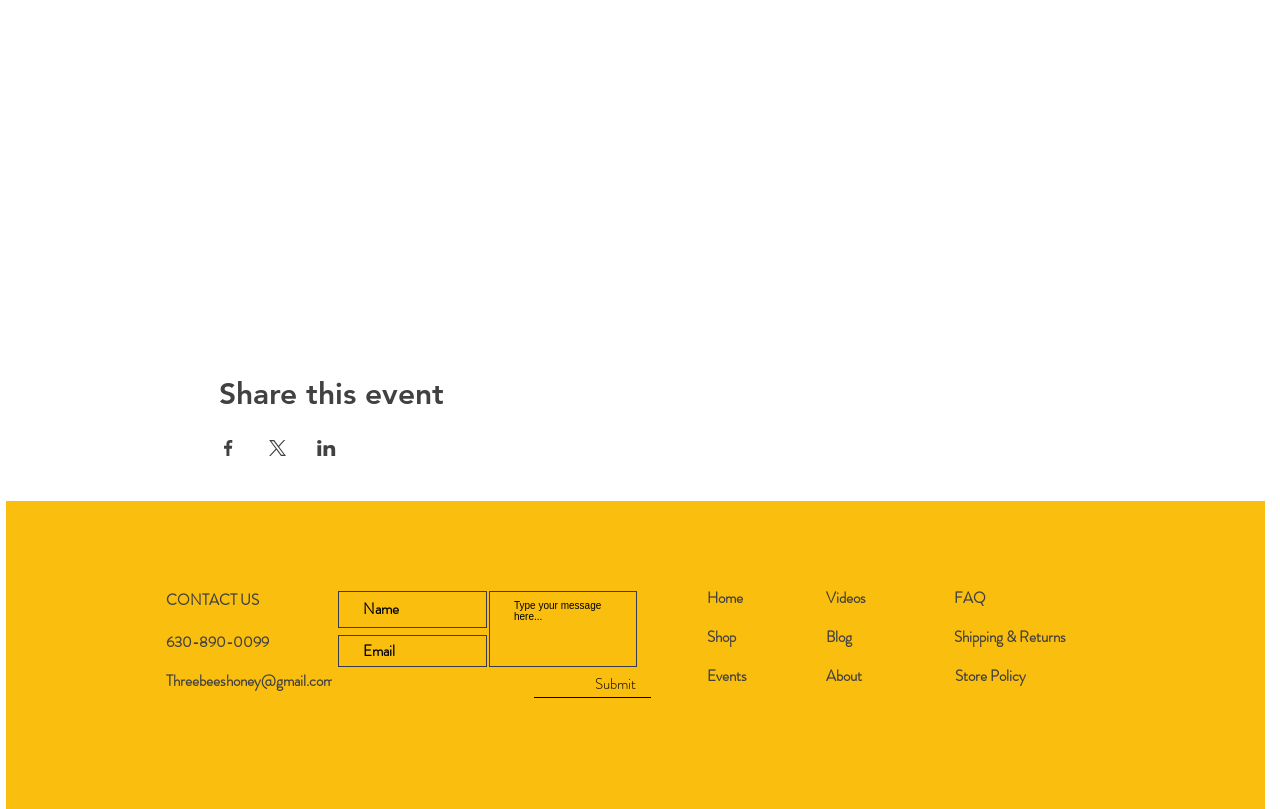What types of products are sold in this shop?
Give a thorough and detailed response to the question.

Based on the list of products mentioned on the webpage, it appears that the shop sells various vintage items such as piles of windows and doors, vintage and new boutique clothing, boho decor, jewelry old and new, vintage cottage finds, cabin goods, fun junk, and collectibles.